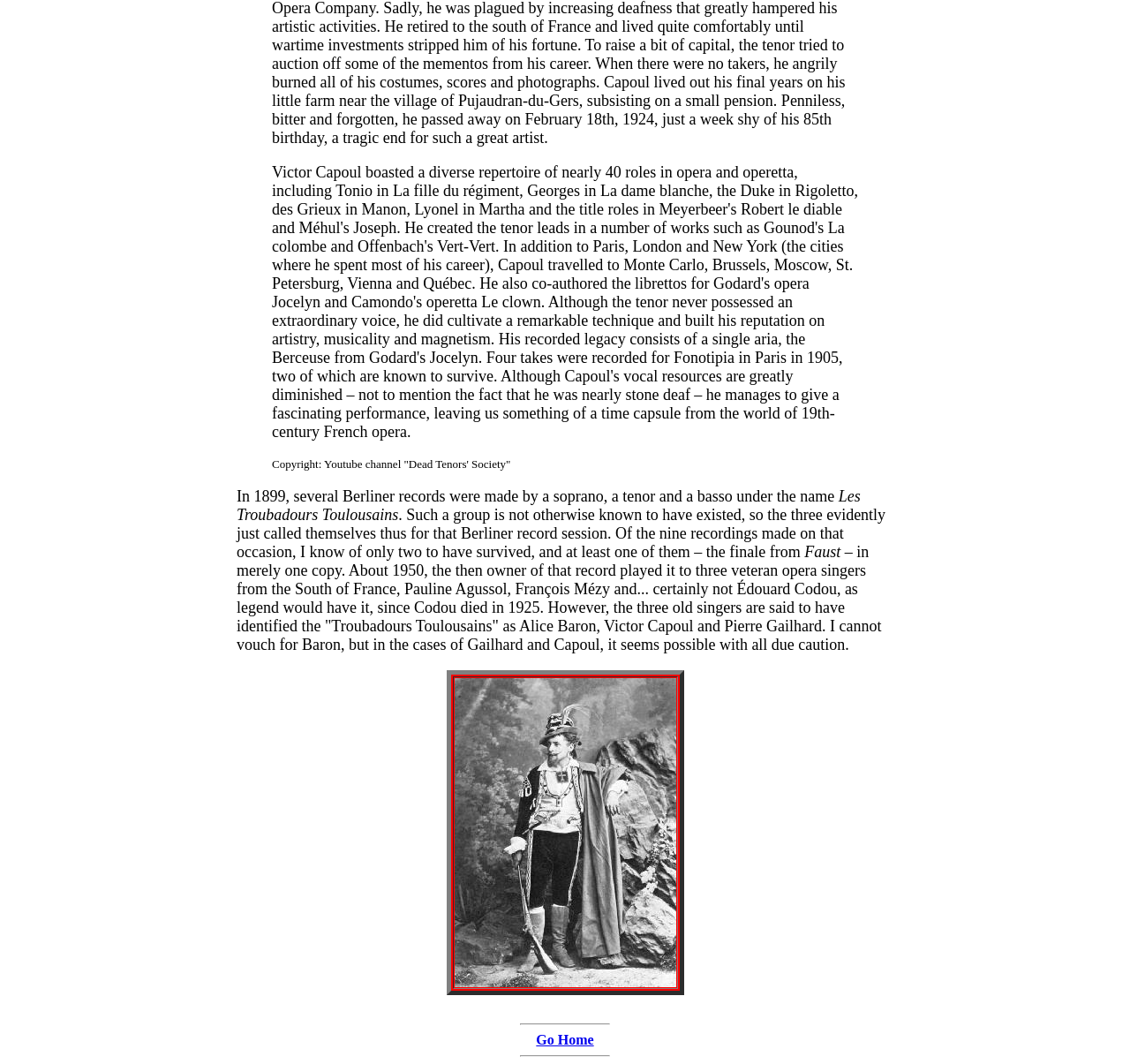What is the name of the opera mentioned?
Analyze the image and provide a thorough answer to the question.

The webpage mentions 'the finale from Faust' in one of the paragraphs, indicating that Faust is an opera being referred to.